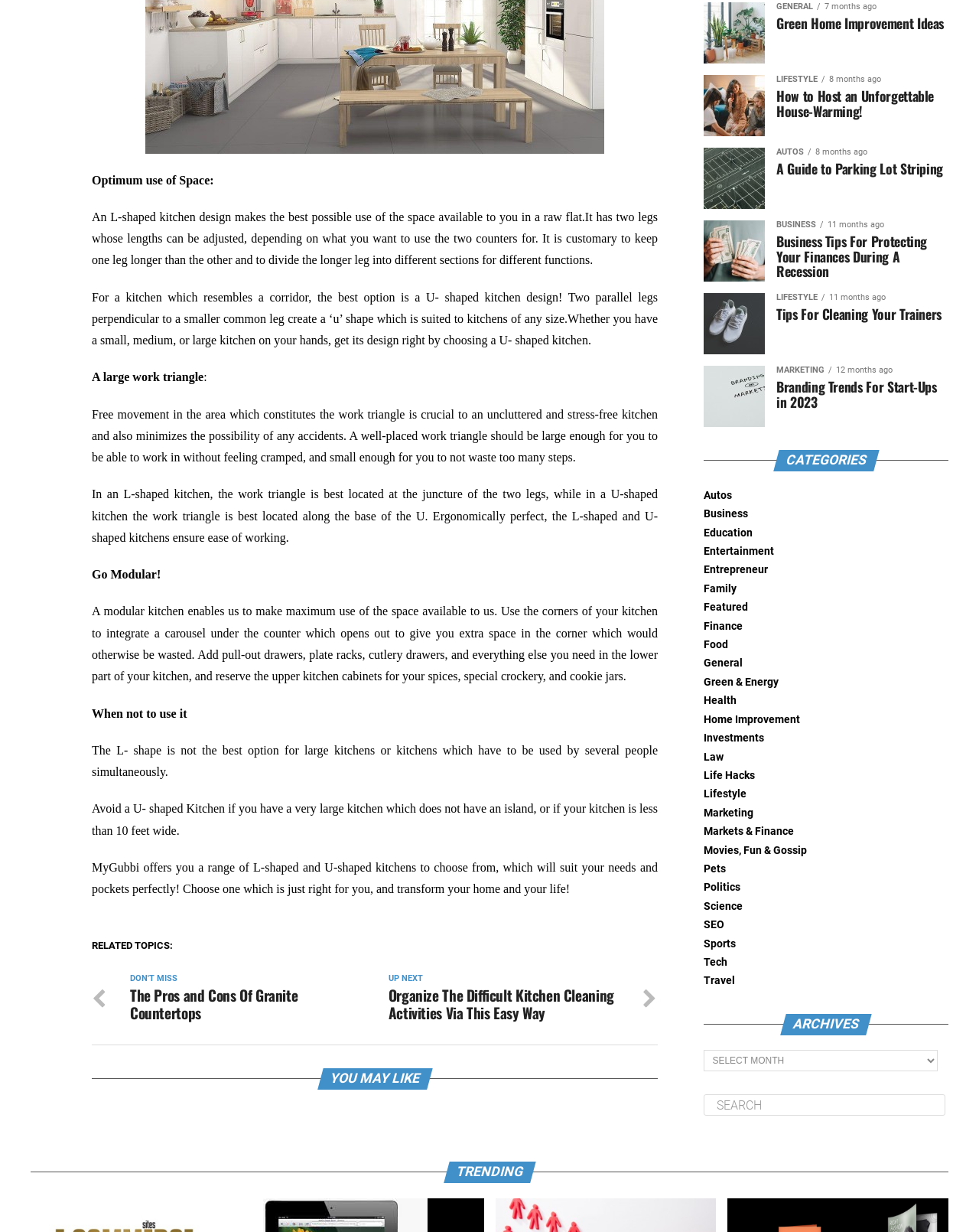Determine the bounding box coordinates of the clickable element necessary to fulfill the instruction: "Explore 'TRENDING' topics". Provide the coordinates as four float numbers within the 0 to 1 range, i.e., [left, top, right, bottom].

[0.031, 0.943, 0.969, 0.96]